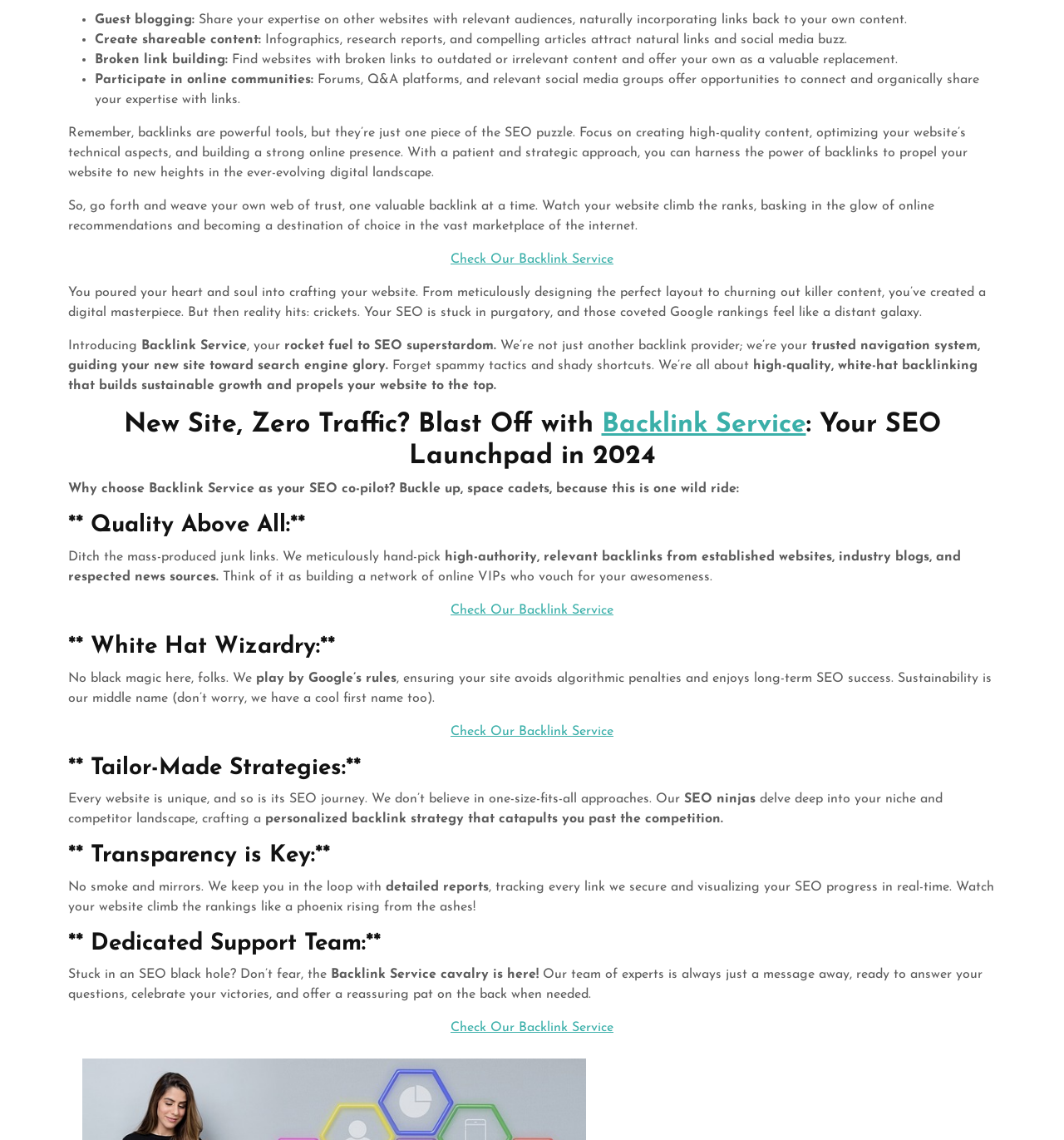Give the bounding box coordinates for this UI element: "Backlink Service". The coordinates should be four float numbers between 0 and 1, arranged as [left, top, right, bottom].

[0.565, 0.361, 0.757, 0.384]